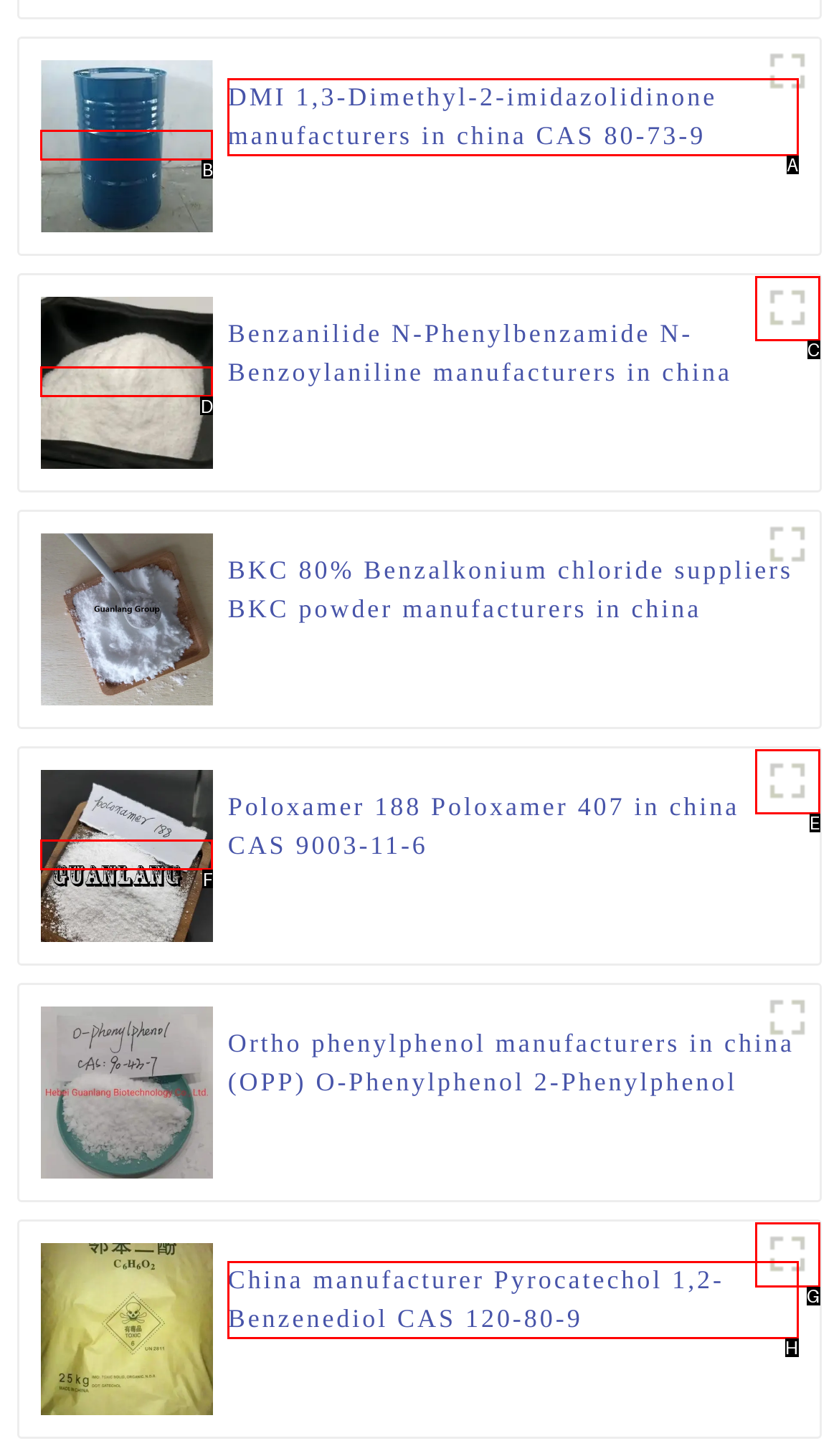Choose the option that matches the following description: title="CAS 9003-11-6 Poloxamer 188"
Answer with the letter of the correct option.

E